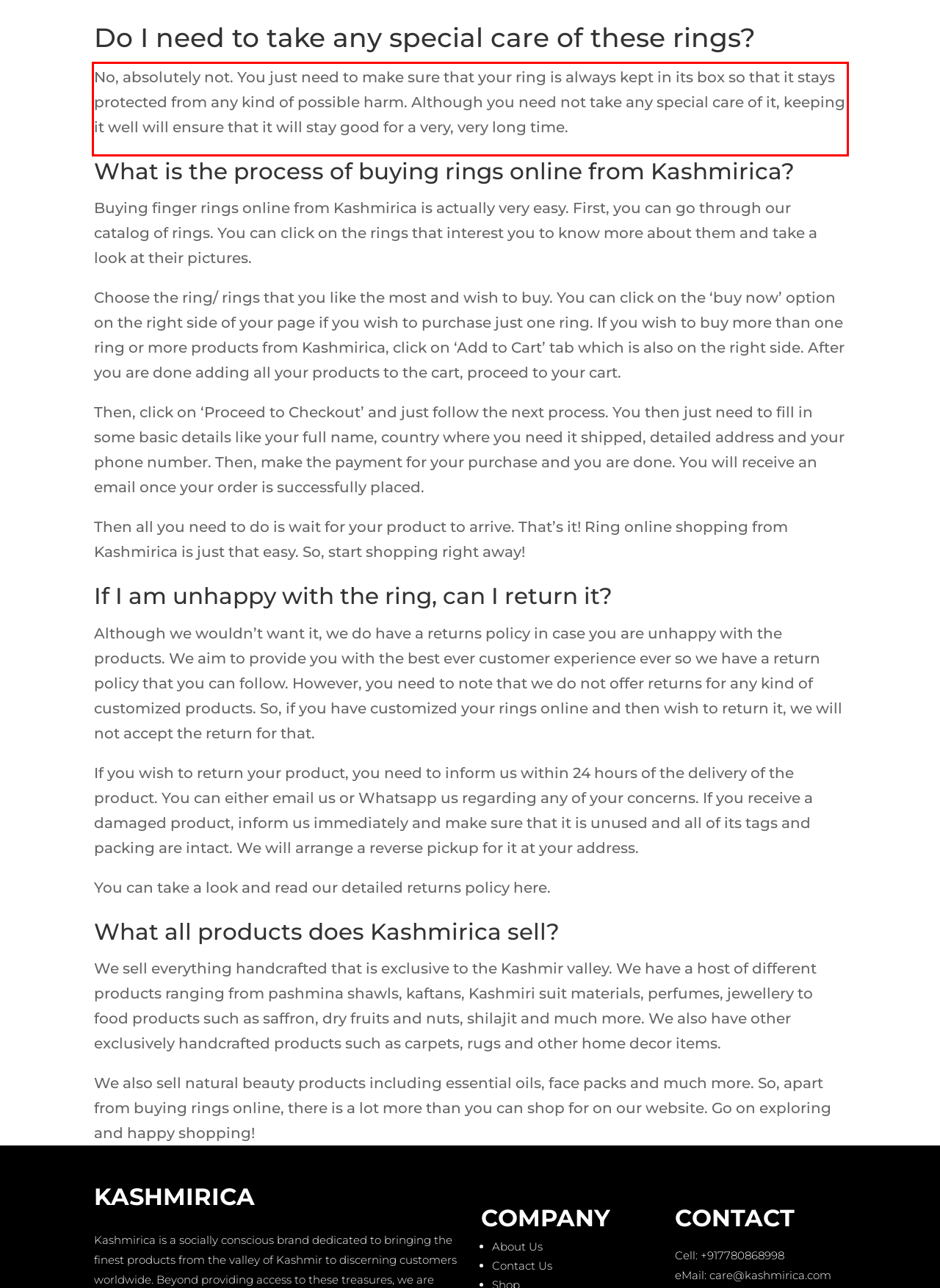Locate the red bounding box in the provided webpage screenshot and use OCR to determine the text content inside it.

No, absolutely not. You just need to make sure that your ring is always kept in its box so that it stays protected from any kind of possible harm. Although you need not take any special care of it, keeping it well will ensure that it will stay good for a very, very long time.